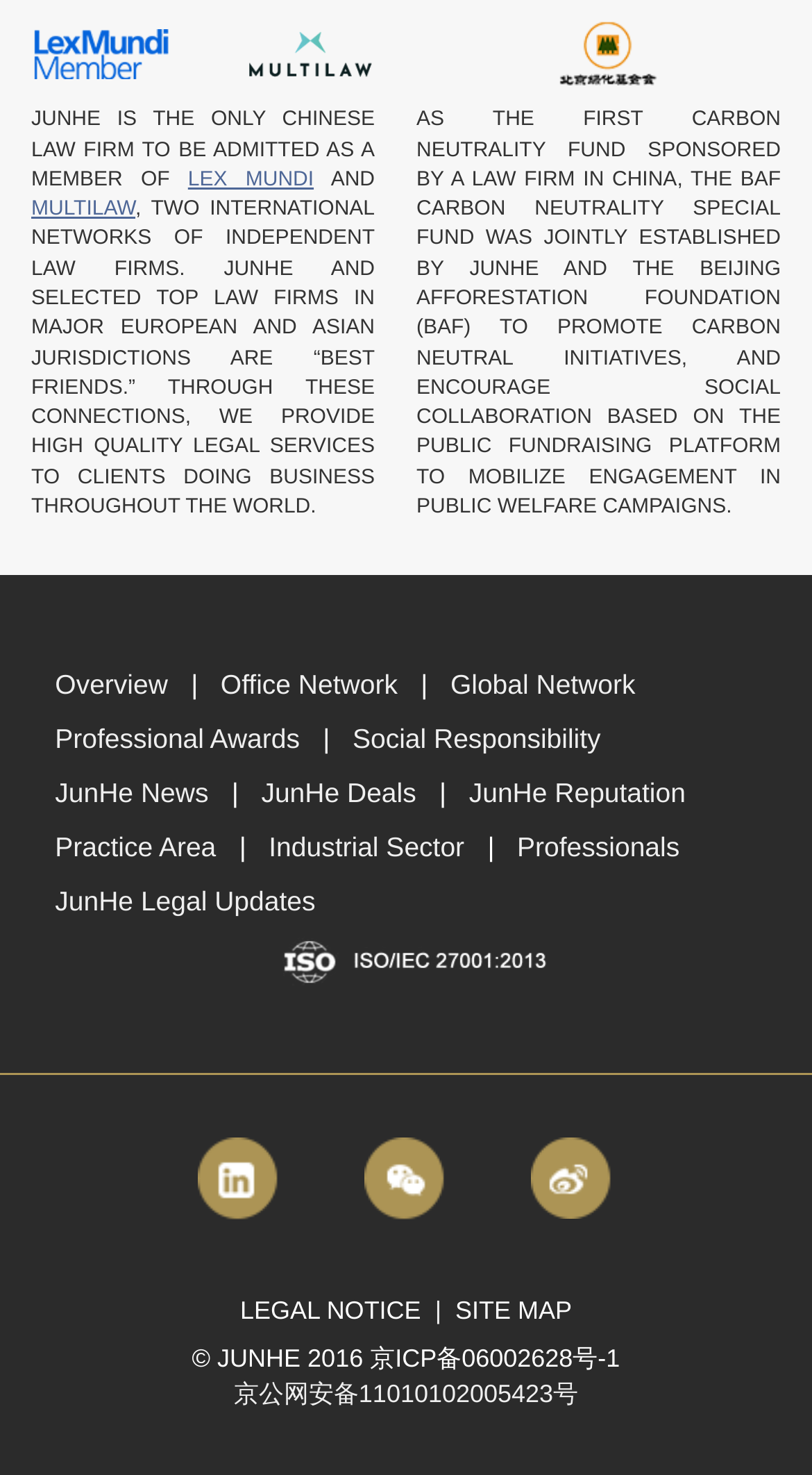Could you specify the bounding box coordinates for the clickable section to complete the following instruction: "Read about JunHe's Social Responsibility"?

[0.418, 0.483, 0.74, 0.519]